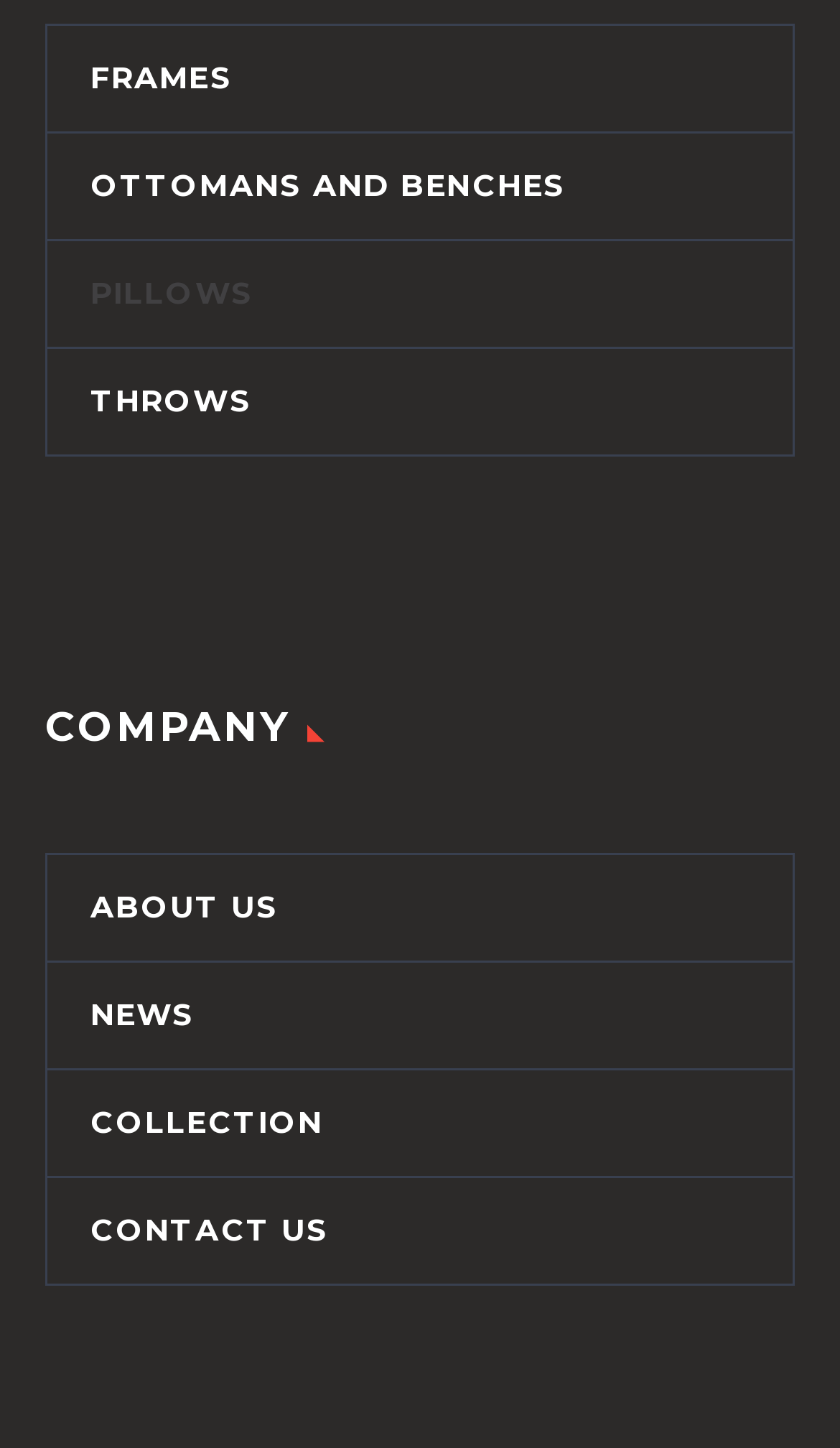Identify the bounding box coordinates for the UI element described by the following text: "Ottomans and Benches". Provide the coordinates as four float numbers between 0 and 1, in the format [left, top, right, bottom].

[0.056, 0.092, 0.944, 0.165]